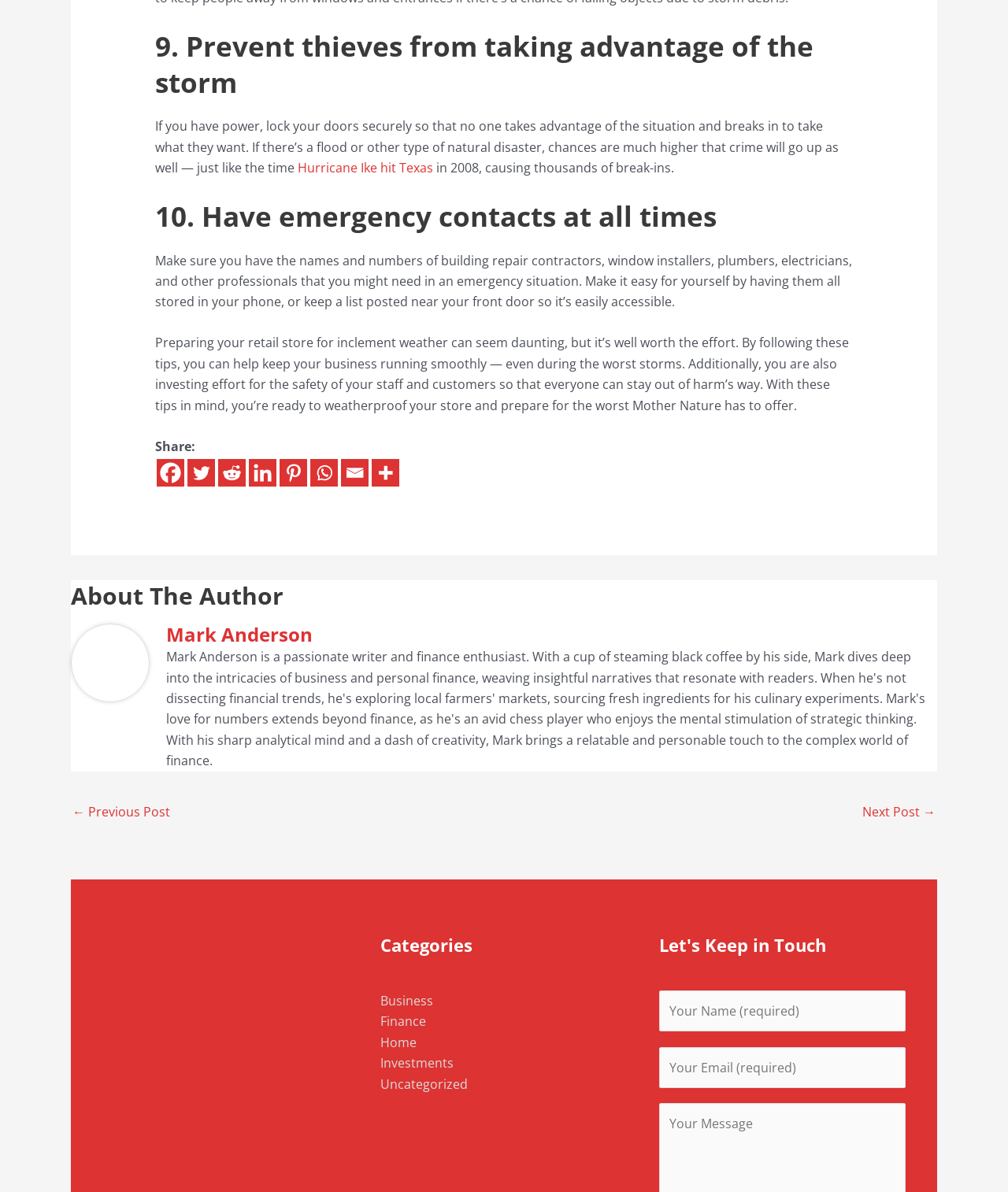Please give a succinct answer to the question in one word or phrase:
What is the purpose of the 'Let's Keep in Touch' section?

To subscribe to newsletter